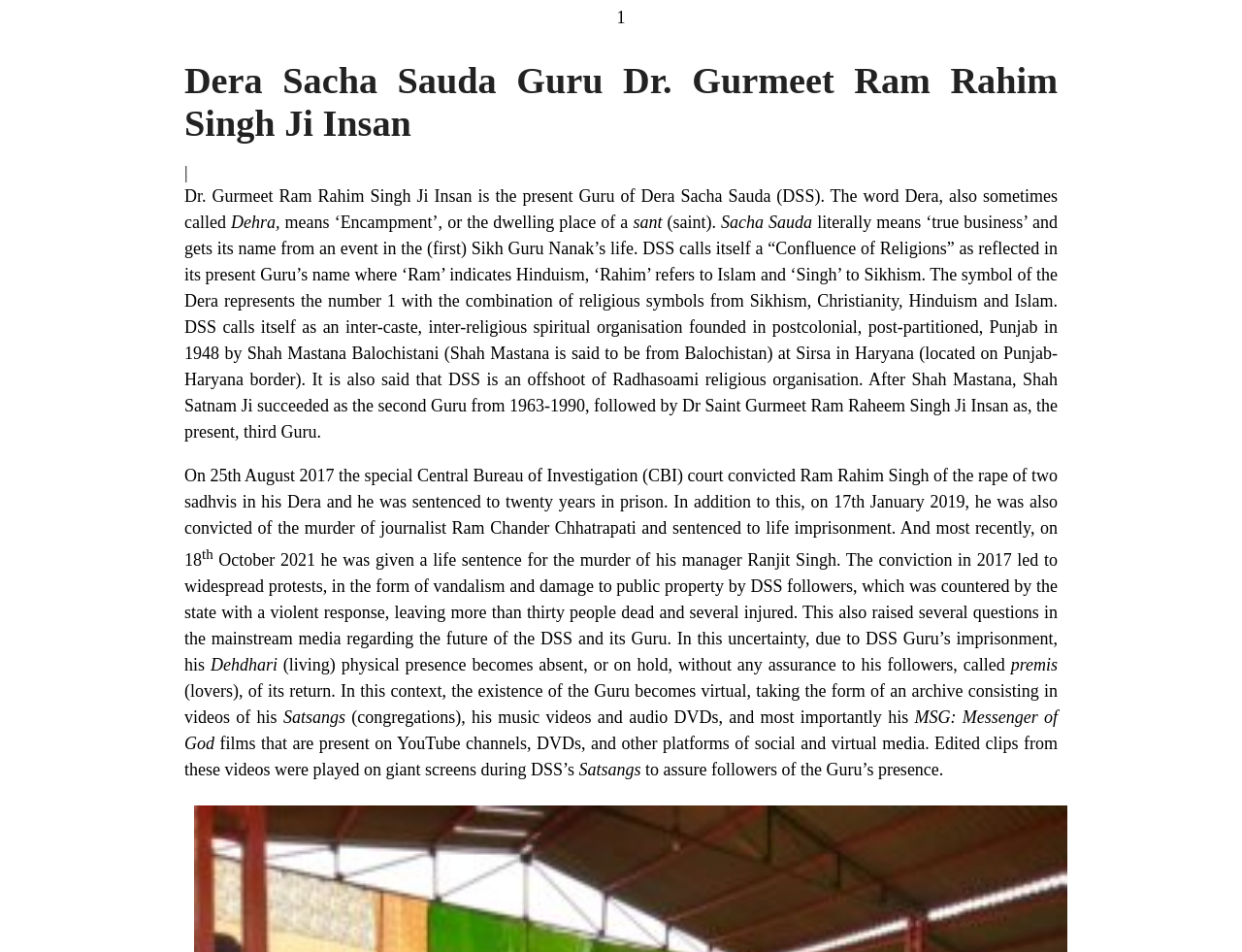What is the year when Dera Sacha Sauda was founded?
Answer with a single word or short phrase according to what you see in the image.

1948